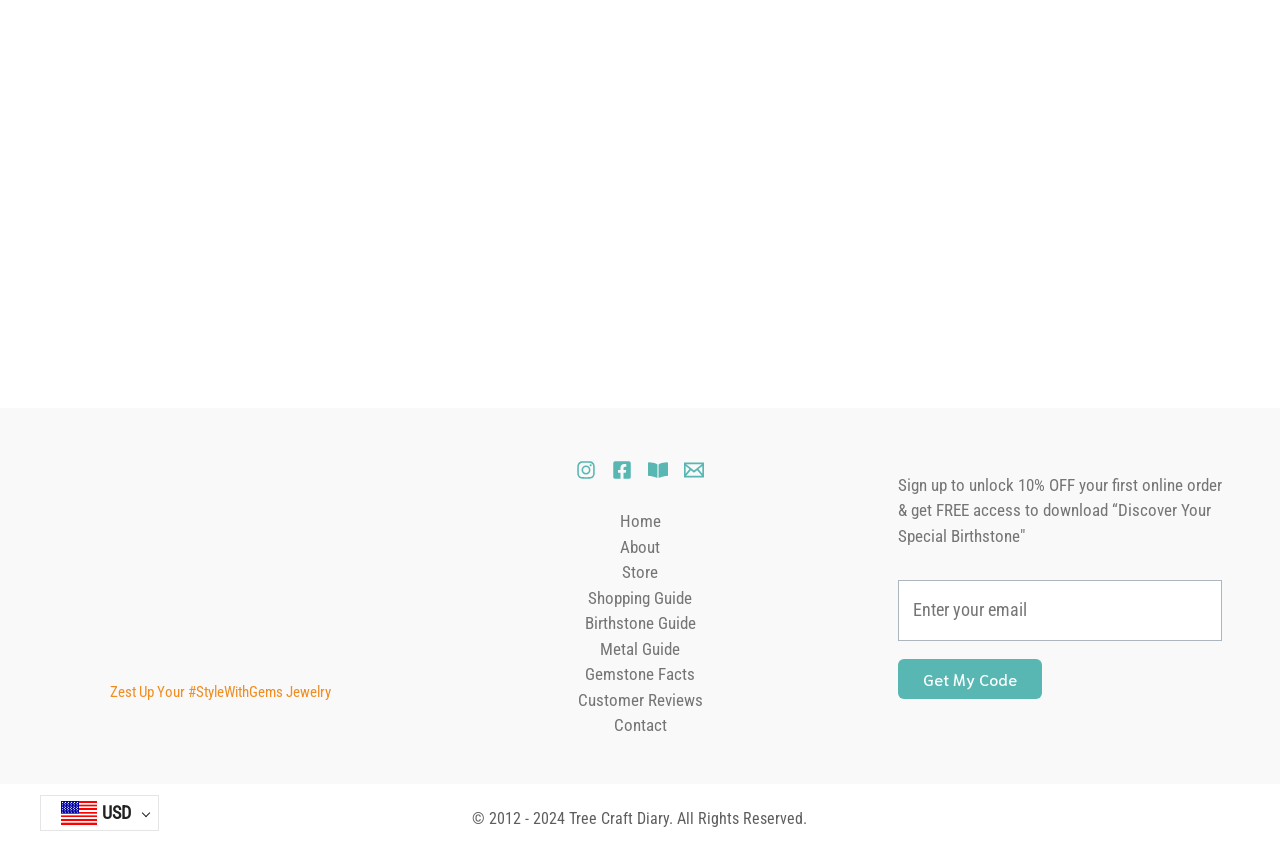Identify the bounding box coordinates of the section that should be clicked to achieve the task described: "Click the Instagram link".

[0.45, 0.539, 0.466, 0.562]